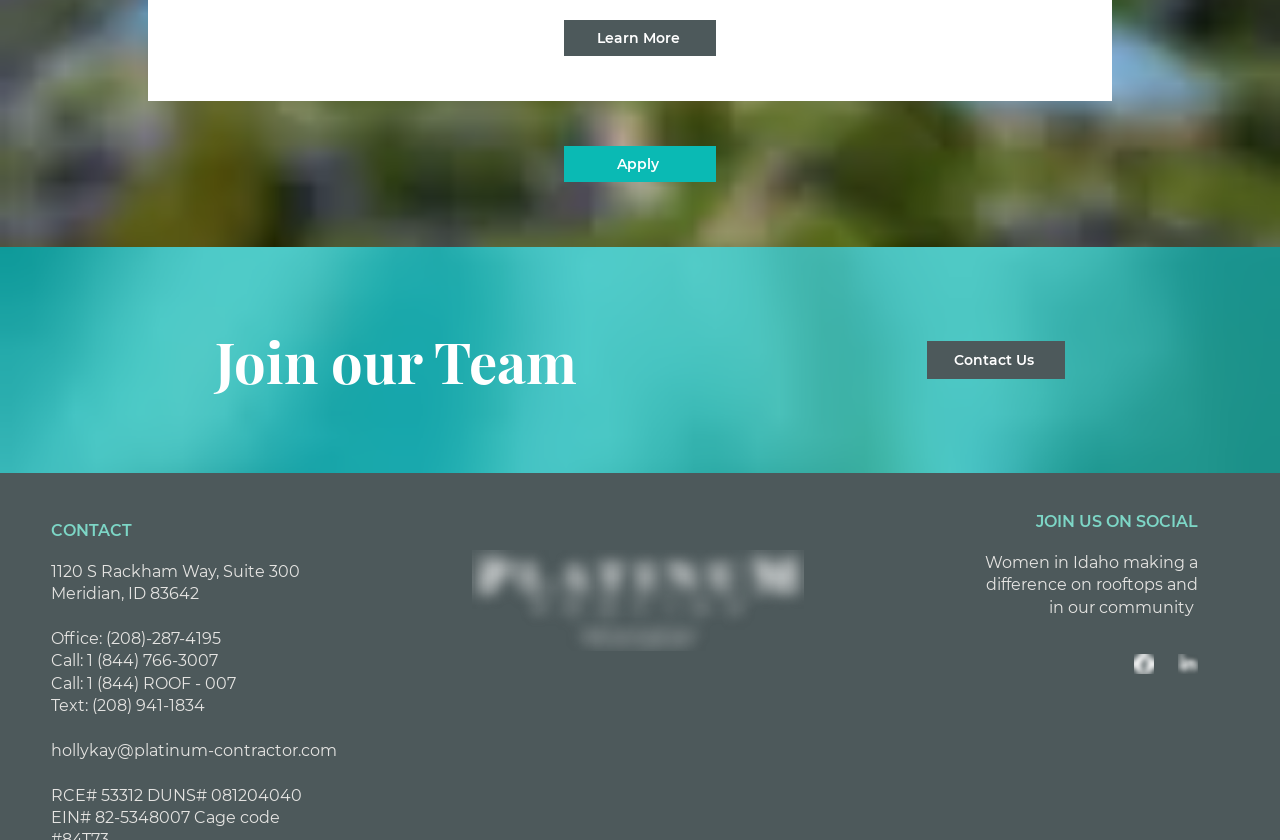Locate the bounding box coordinates of the area where you should click to accomplish the instruction: "Visit the 'FOOD AND BEVERAGES' page".

None